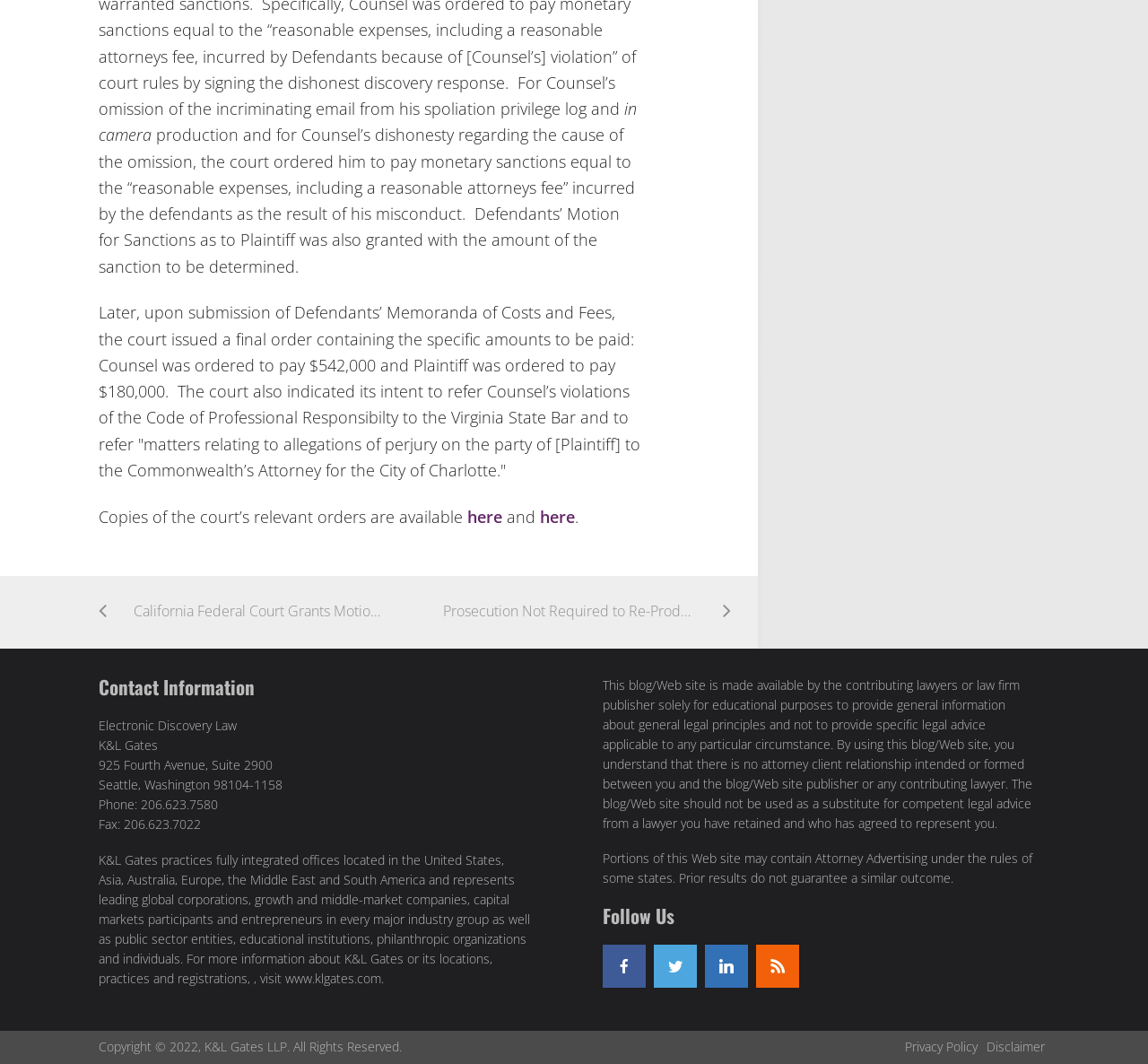Please identify the bounding box coordinates of the element's region that I should click in order to complete the following instruction: "View Privacy Policy". The bounding box coordinates consist of four float numbers between 0 and 1, i.e., [left, top, right, bottom].

[0.788, 0.976, 0.852, 0.992]